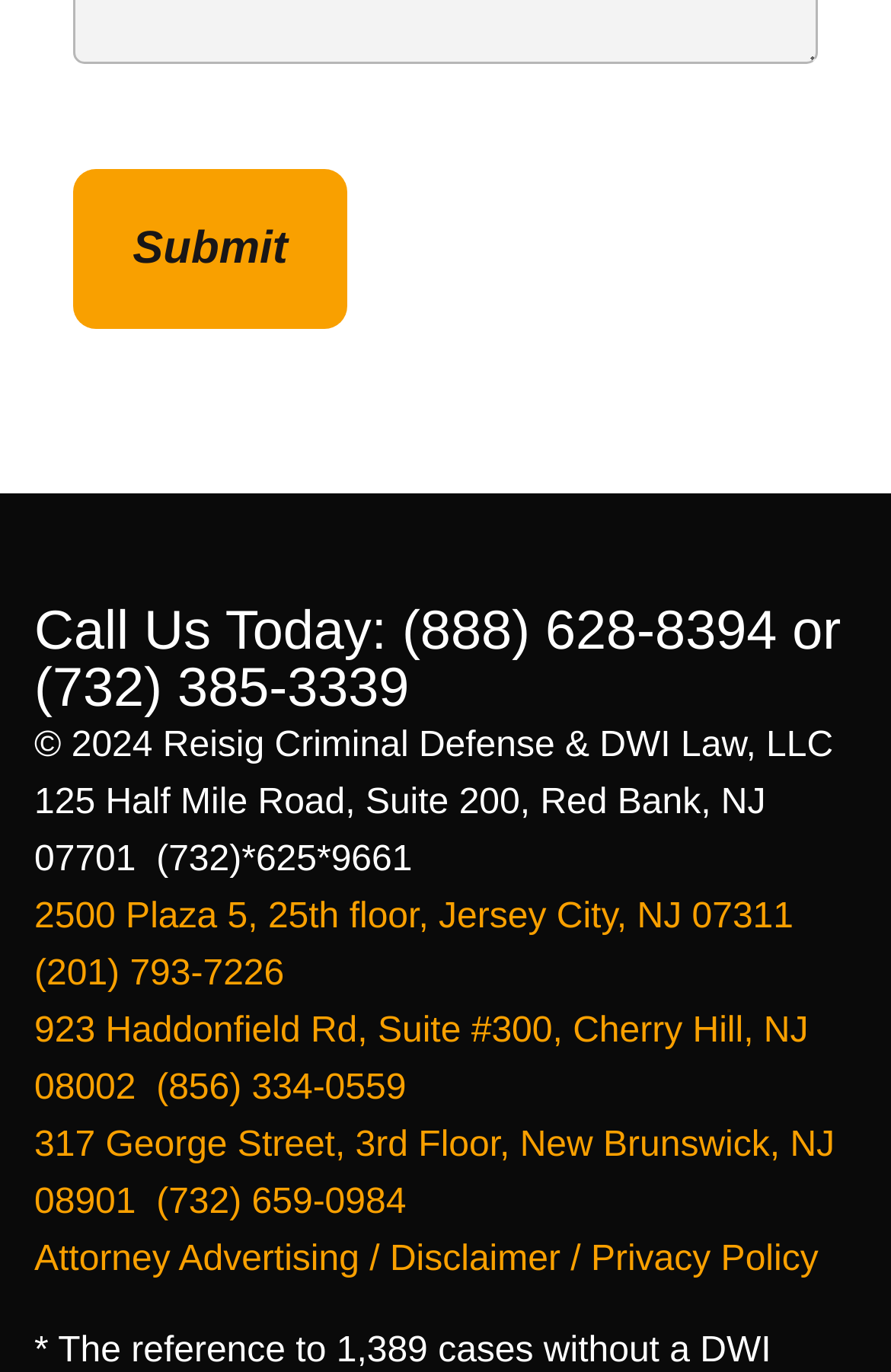Locate the bounding box coordinates of the UI element described by: "(888) 628-8394". The bounding box coordinates should consist of four float numbers between 0 and 1, i.e., [left, top, right, bottom].

[0.434, 0.438, 0.872, 0.483]